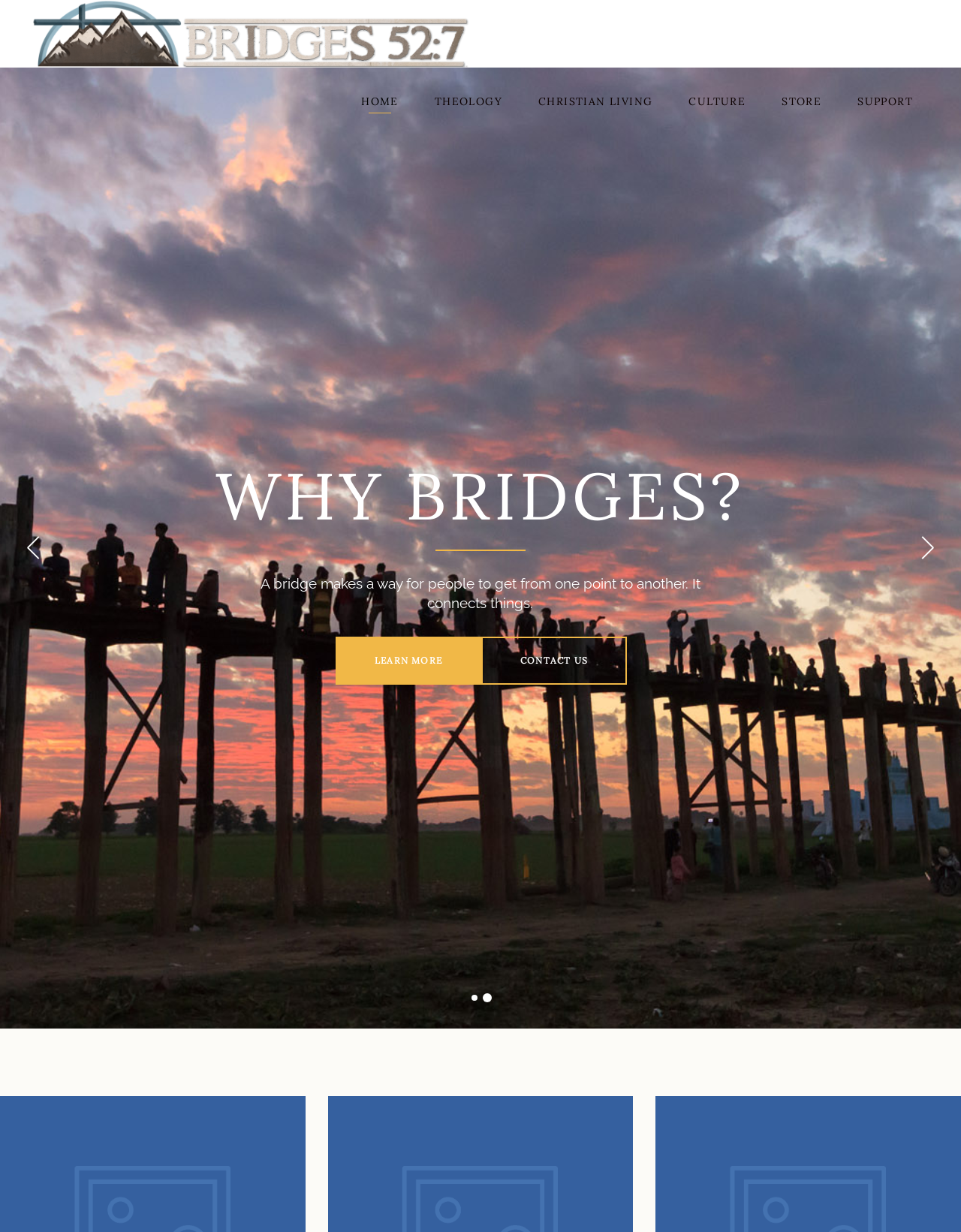Look at the image and answer the question in detail:
What is the purpose of a bridge?

The purpose of a bridge can be found in the text below the 'WHY BRIDGES?' heading, which states that 'A bridge makes a way for people to get from one point to another. It connects things'.